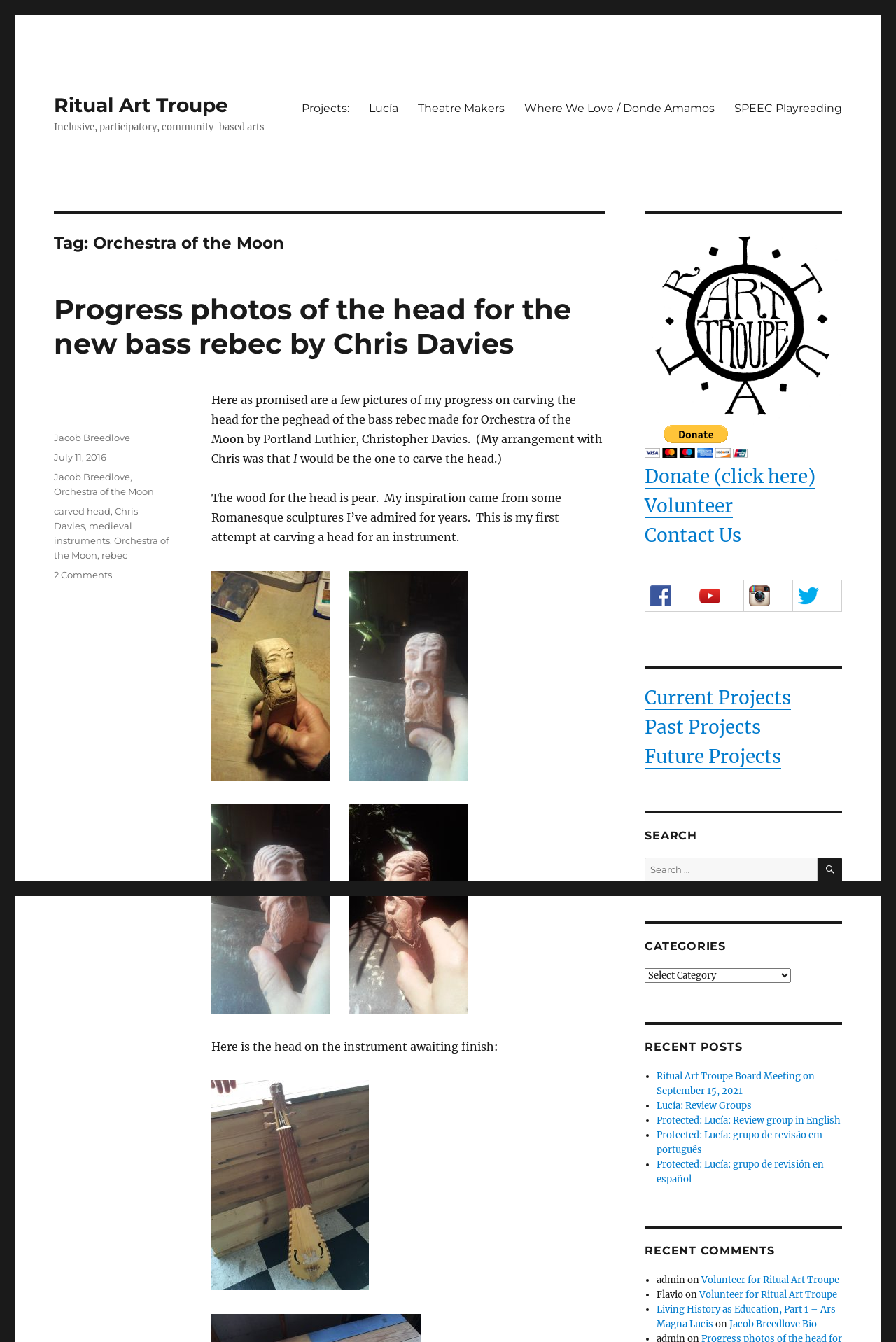What is the type of wood used for the head of the bass rebec?
Provide a detailed answer to the question using information from the image.

The type of wood used for the head of the bass rebec can be found in the text of the post, where it says 'The wood for the head is pear'.